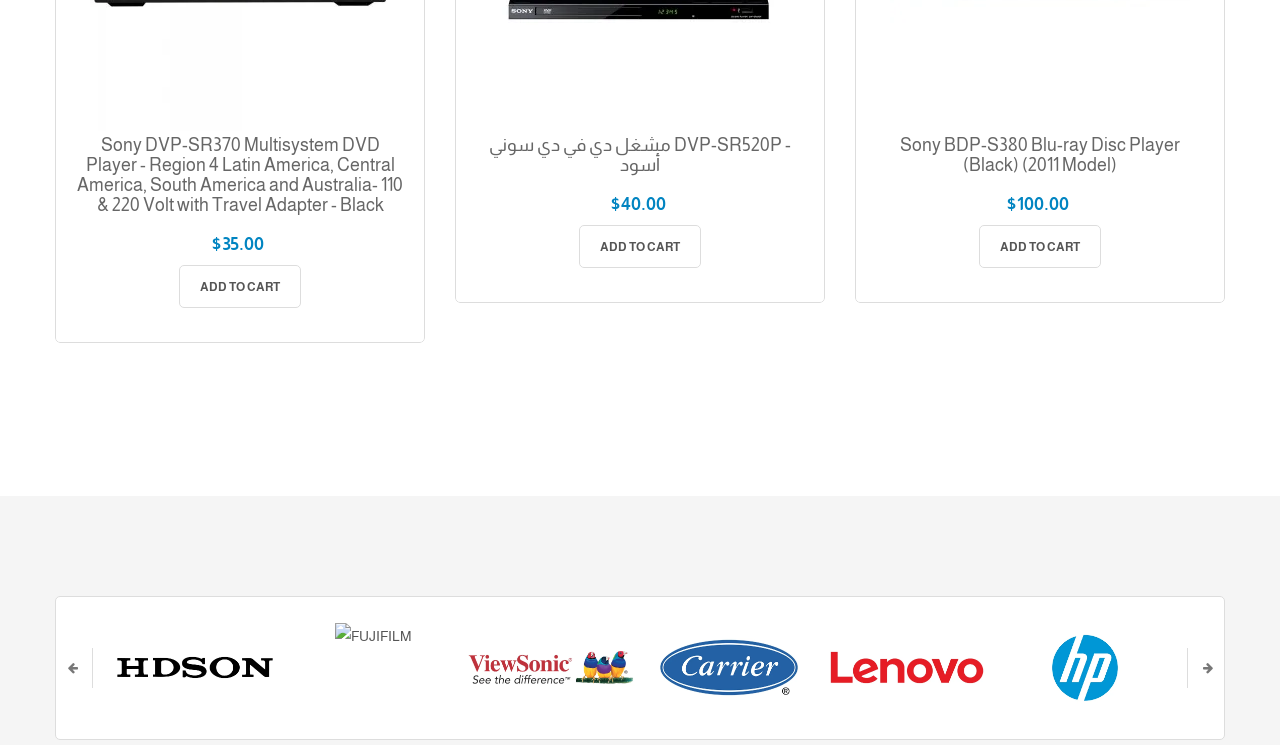Please identify the bounding box coordinates of the clickable area that will allow you to execute the instruction: "View details of HDSON Chest Freezer 300L One Door HCF-300-EG".

[0.208, 0.637, 0.241, 0.694]